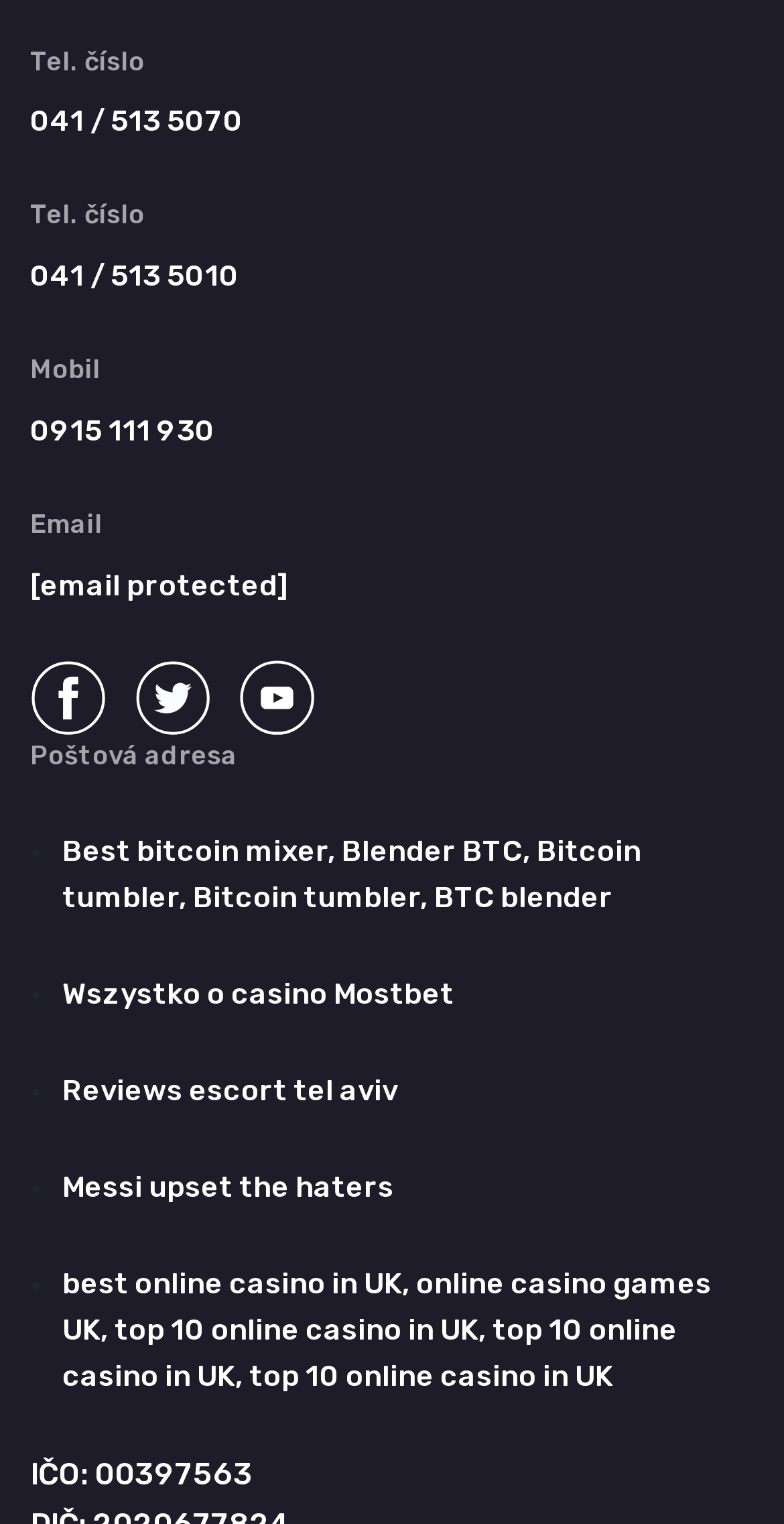Use a single word or phrase to answer the question: What are the topics of the listed links?

Various topics